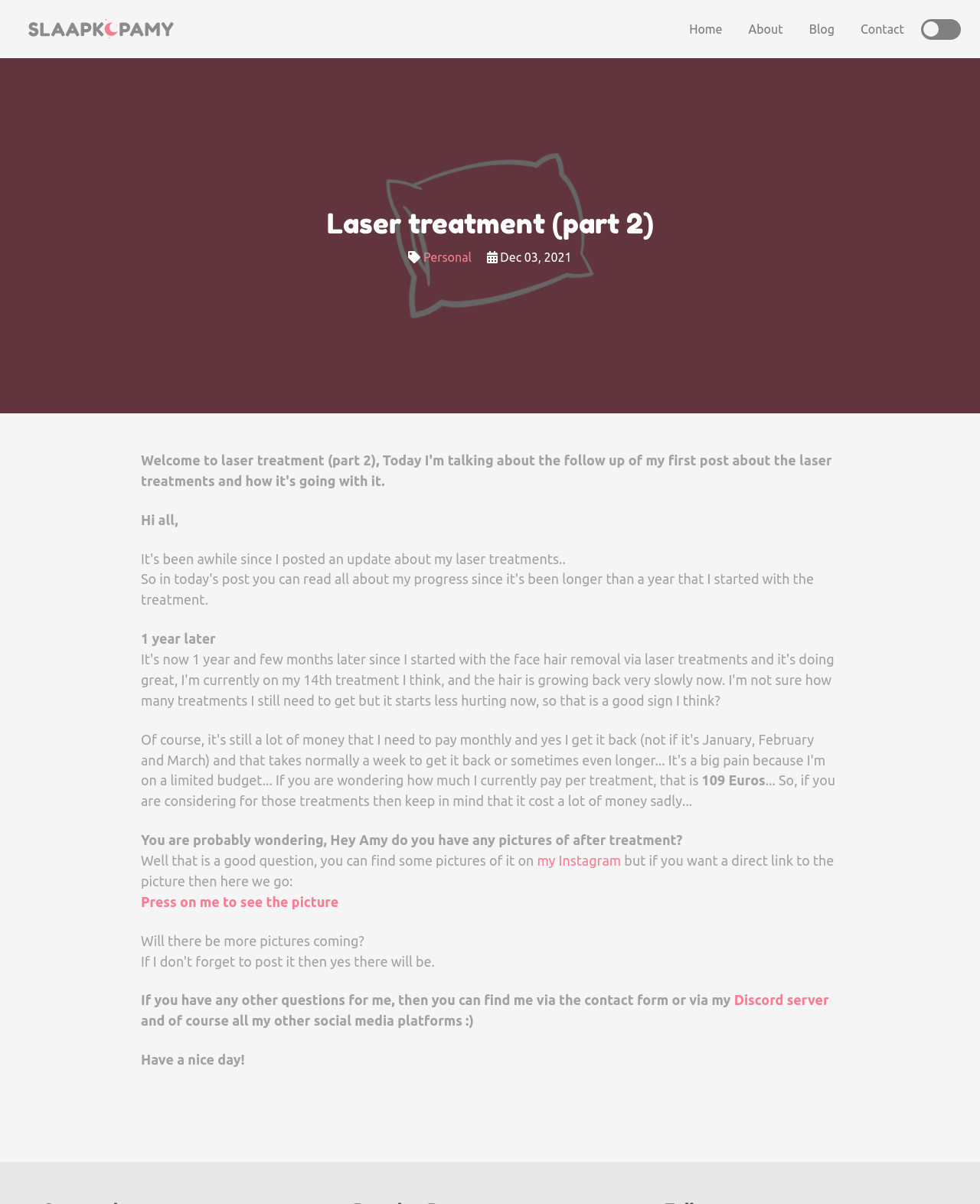Give a one-word or phrase response to the following question: What is the author's name?

Amy